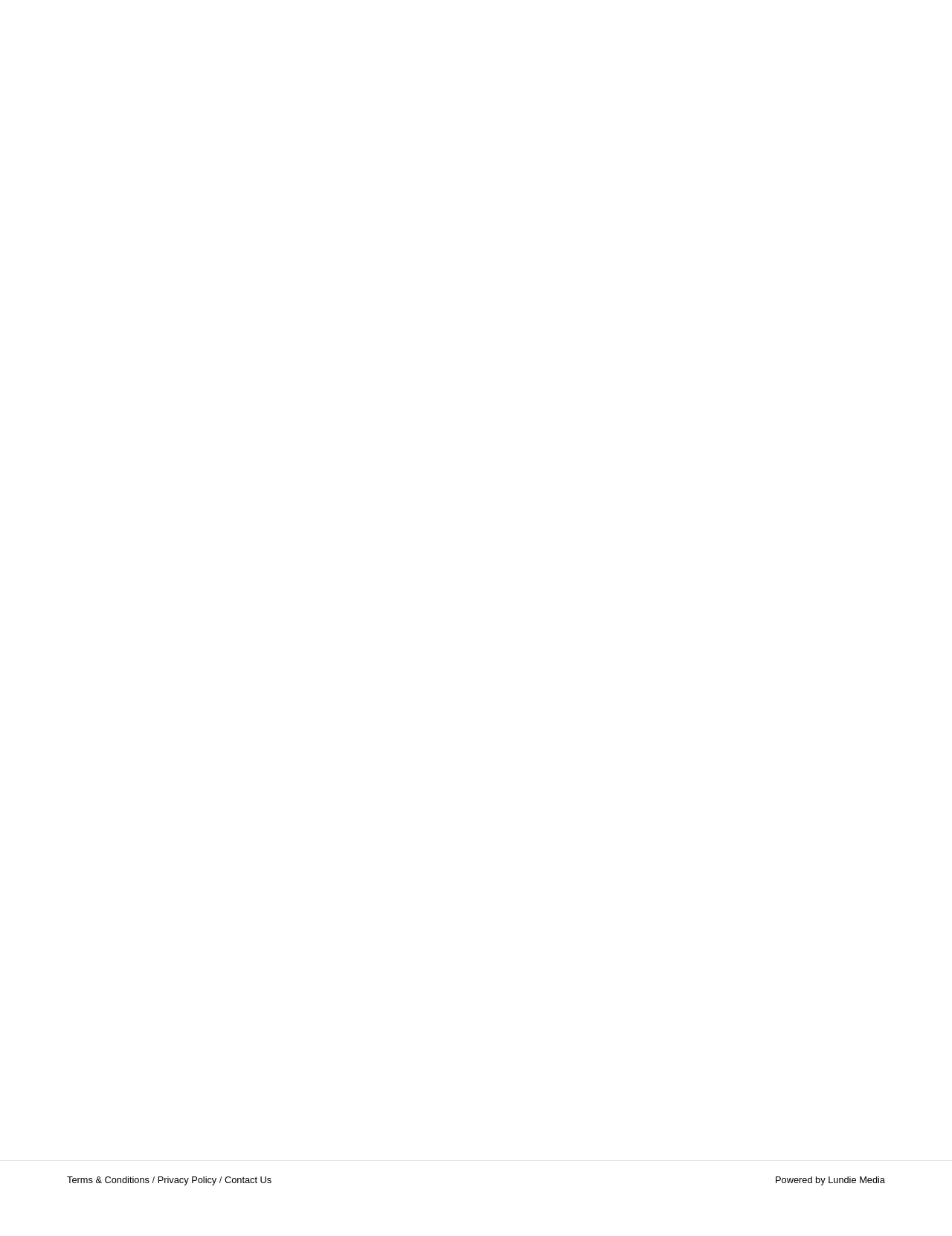Please locate the bounding box coordinates for the element that should be clicked to achieve the following instruction: "Visit 'Metaflake Ltd'". Ensure the coordinates are given as four float numbers between 0 and 1, i.e., [left, top, right, bottom].

[0.523, 0.195, 0.841, 0.344]